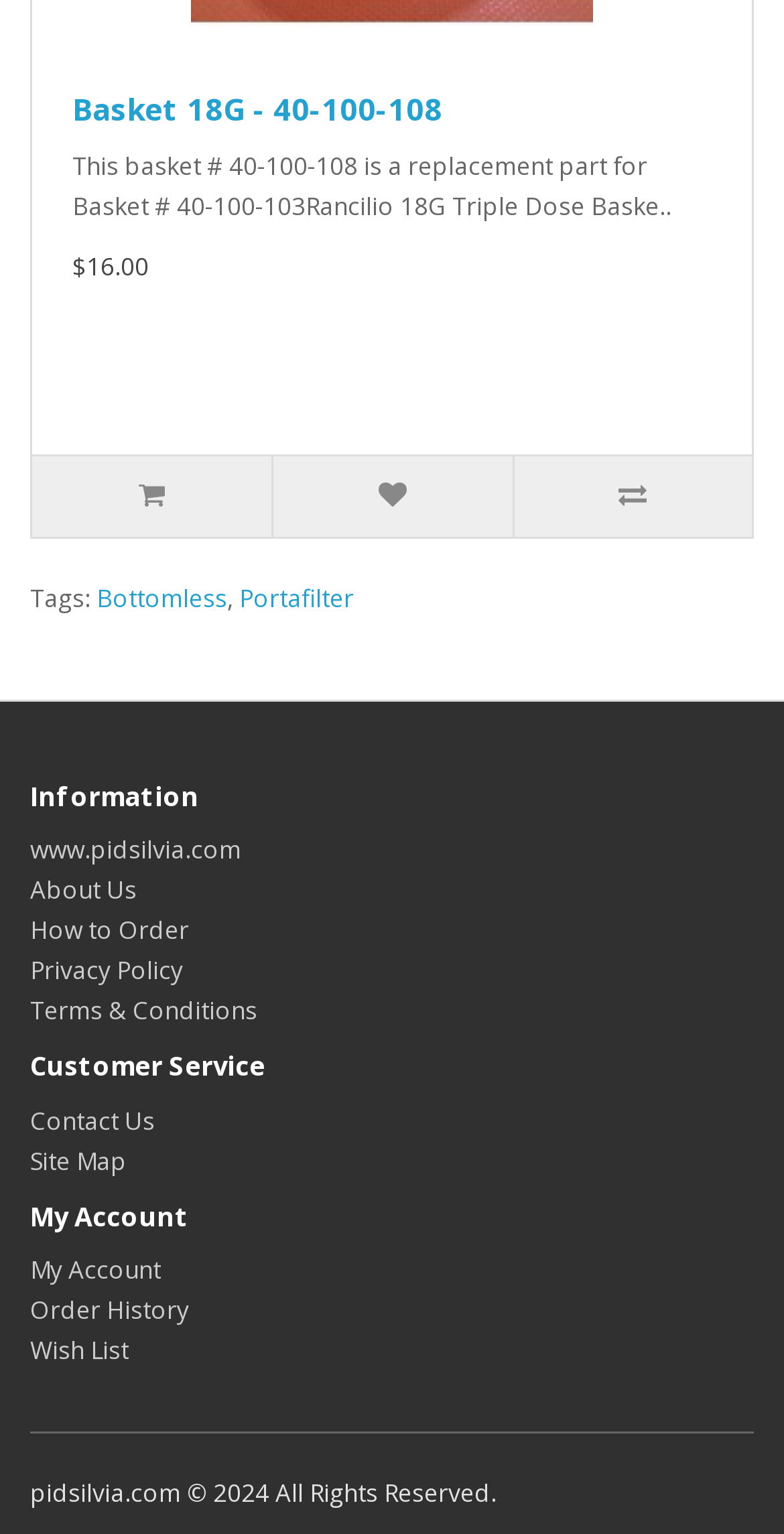Please indicate the bounding box coordinates of the element's region to be clicked to achieve the instruction: "View related products with tag Bottomless". Provide the coordinates as four float numbers between 0 and 1, i.e., [left, top, right, bottom].

[0.123, 0.379, 0.29, 0.401]